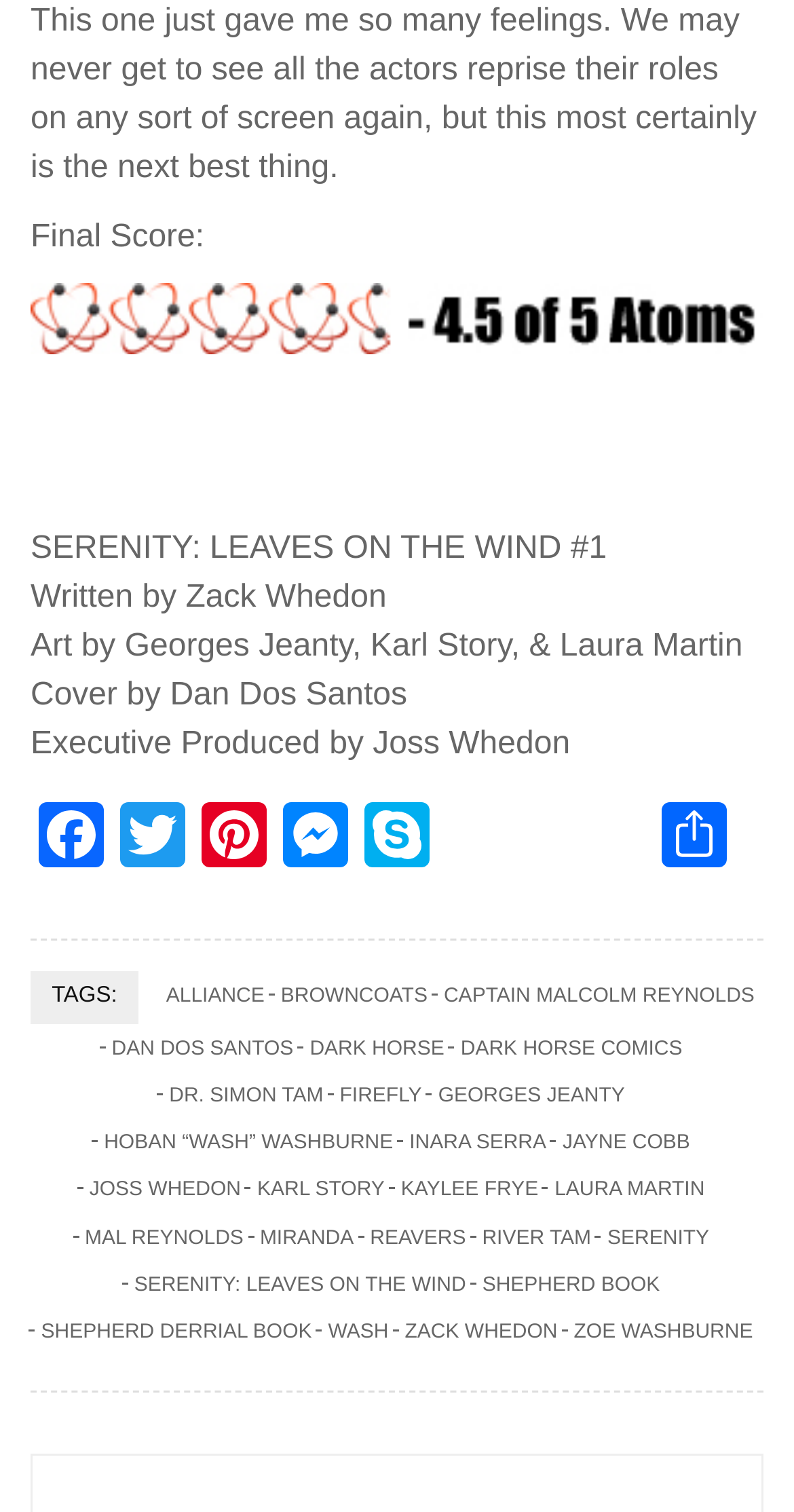Who is the writer of the comic?
Based on the image, provide a one-word or brief-phrase response.

Zack Whedon